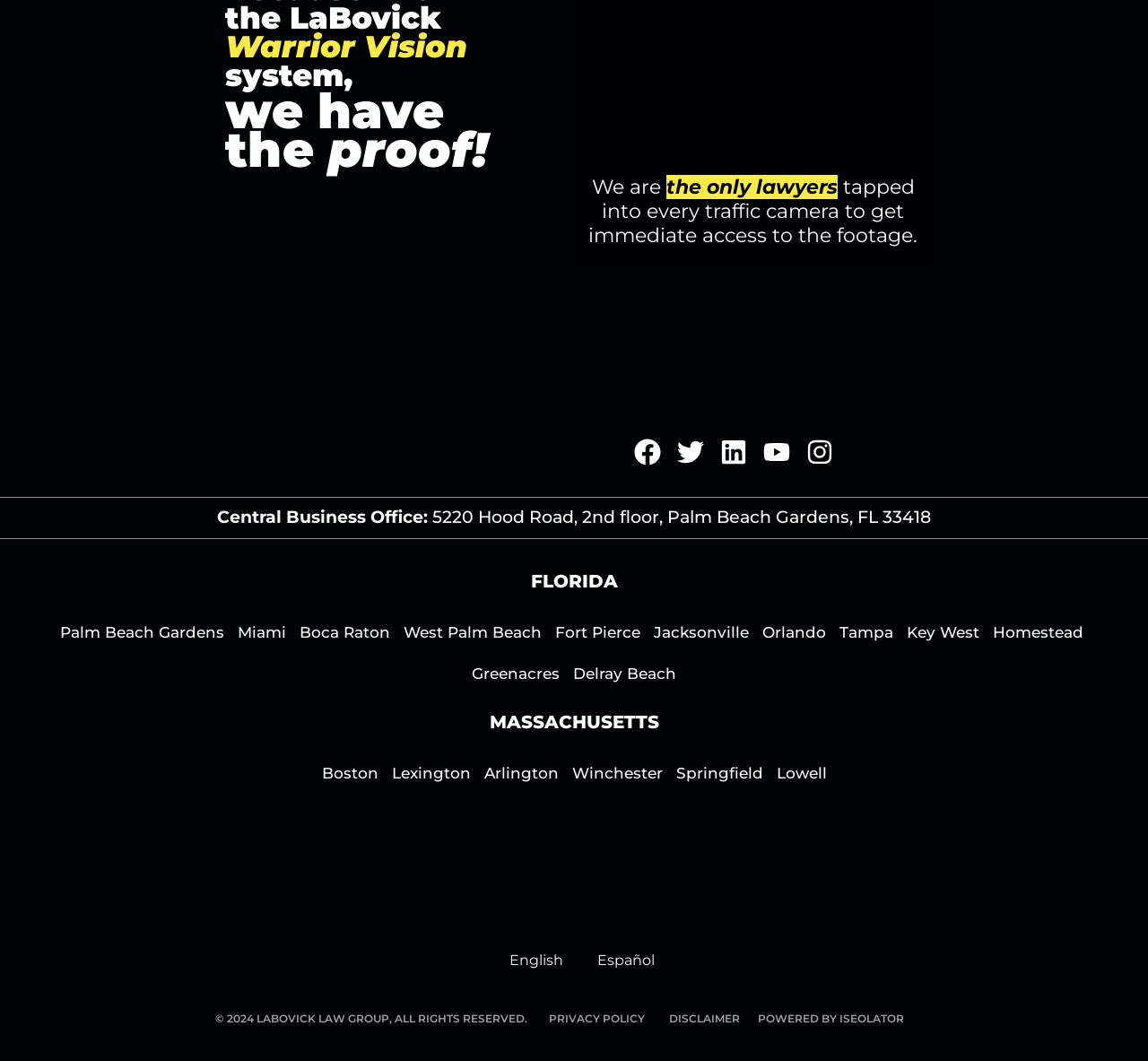Please determine the bounding box coordinates, formatted as (top-left x, top-left y, bottom-right x, bottom-right y), with all values as floating point numbers between 0 and 1. Identify the bounding box of the region described as: Youtube

[0.658, 0.406, 0.695, 0.447]